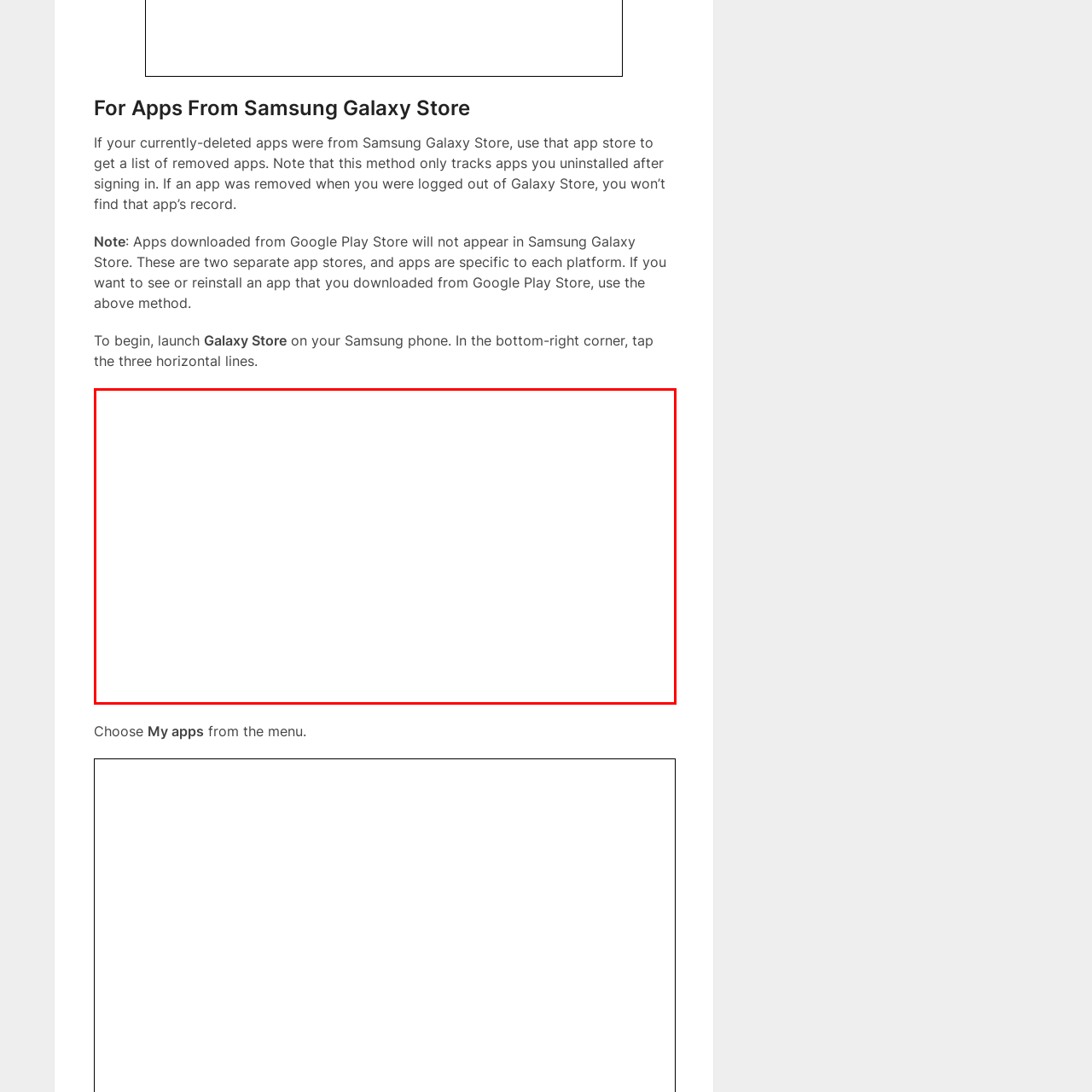Observe the image enclosed by the red border and respond to the subsequent question with a one-word or short phrase:
What can be accessed from the 'Menu' option?

My apps